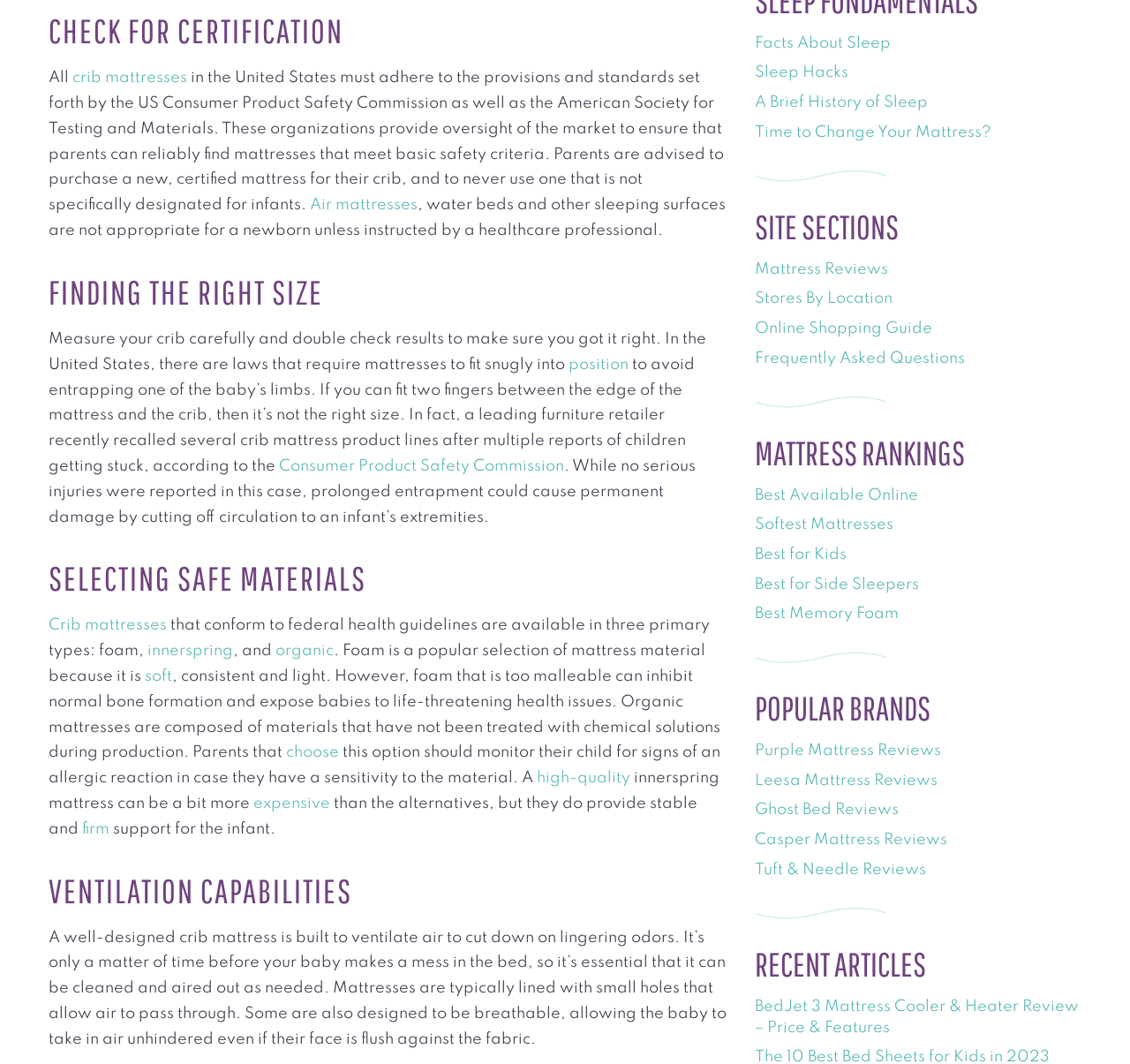Based on the element description "A Brief History of Sleep", predict the bounding box coordinates of the UI element.

[0.668, 0.089, 0.821, 0.104]